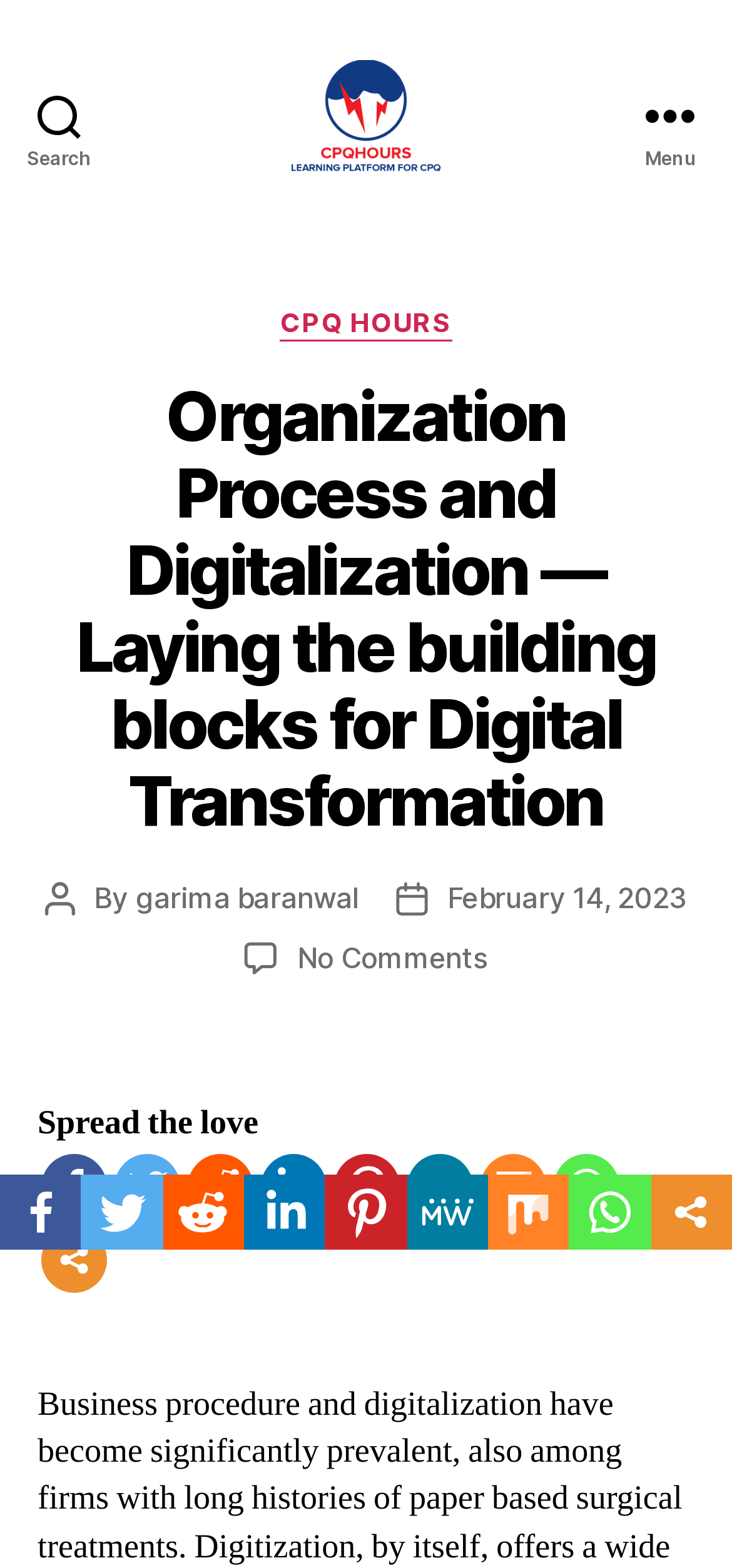What is the category of the post?
Answer with a single word or phrase by referring to the visual content.

CPQ HOURS